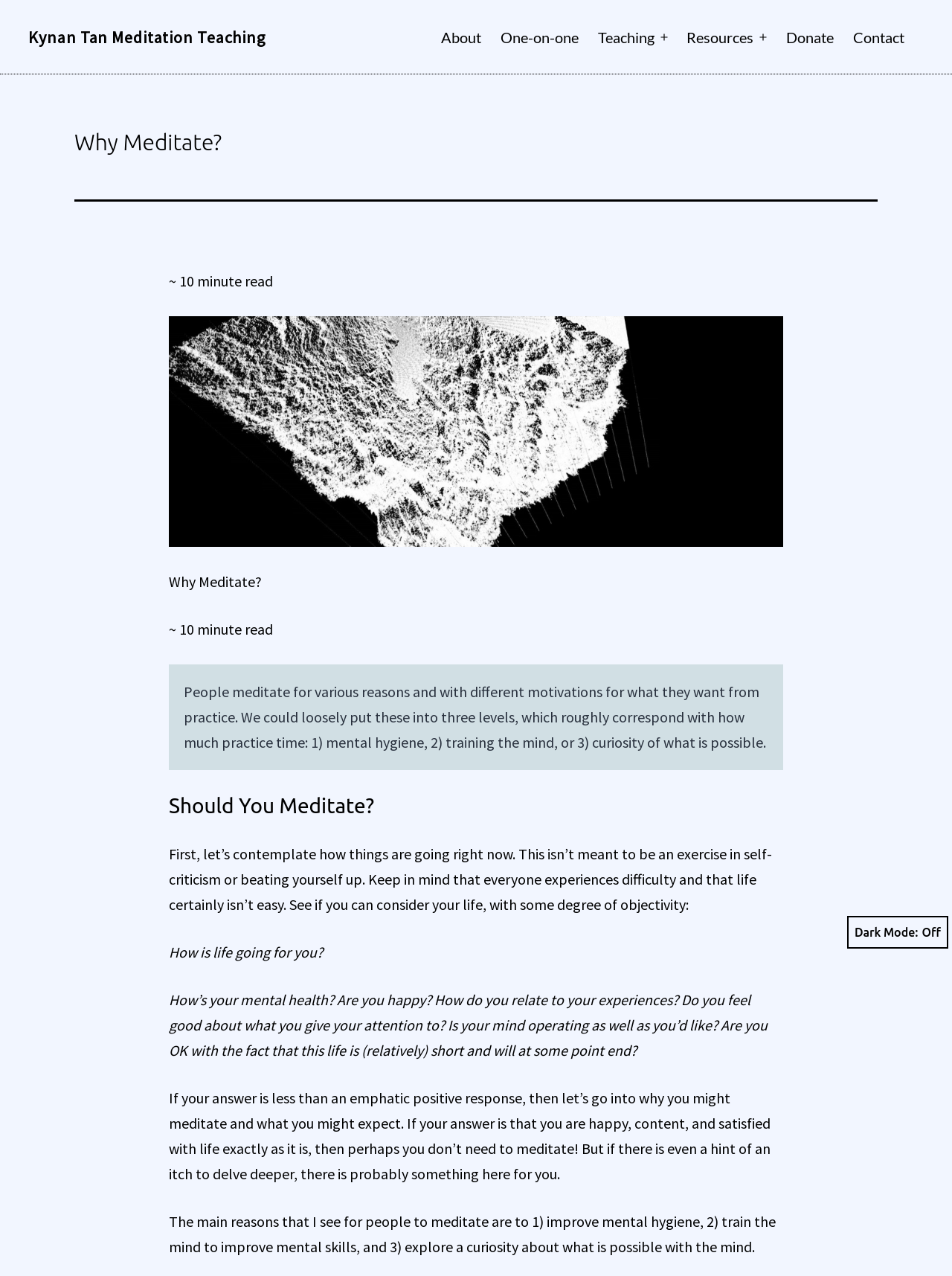Provide a short, one-word or phrase answer to the question below:
What are the three levels of meditation practice mentioned on this webpage?

Mental hygiene, training the mind, curiosity